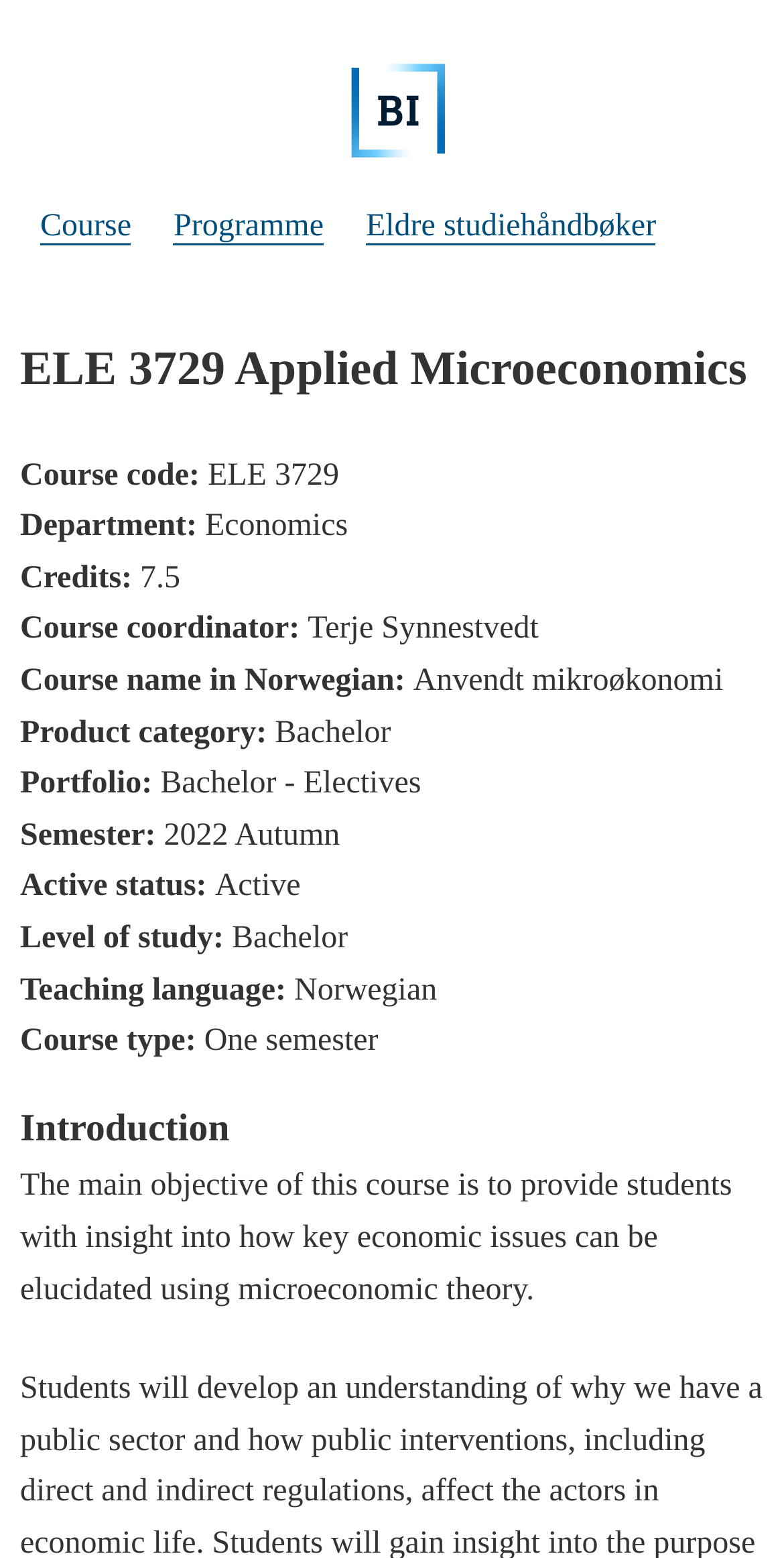Construct a thorough caption encompassing all aspects of the webpage.

The webpage is about the course "ELE 3729 Applied Microeconomics" at the Programmeinfo BI. At the top left, there is a link "Hopp til hovedinnhold" which means "Skip to main content" in Norwegian. Next to it, there is a link and an image with the text "Programmeinfo BI". 

Below these elements, there is a heading "Programmeinfo BI" followed by three links: "Course", "Programme", and "Eldre studiehåndbøker" which means "Older study handbooks" in Norwegian. 

On the left side of the page, there is a header section with the course title "ELE 3729 Applied Microeconomics". Below this header, there are several static text elements displaying course information, including course code, department, credits, course coordinator, course name in Norwegian, product category, portfolio, semester, active status, level of study, teaching language, and course type. 

To the right of the course information section, there is a paragraph of text that serves as an introduction to the course, stating that the main objective is to provide students with insight into how key economic issues can be elucidated using microeconomic theory.